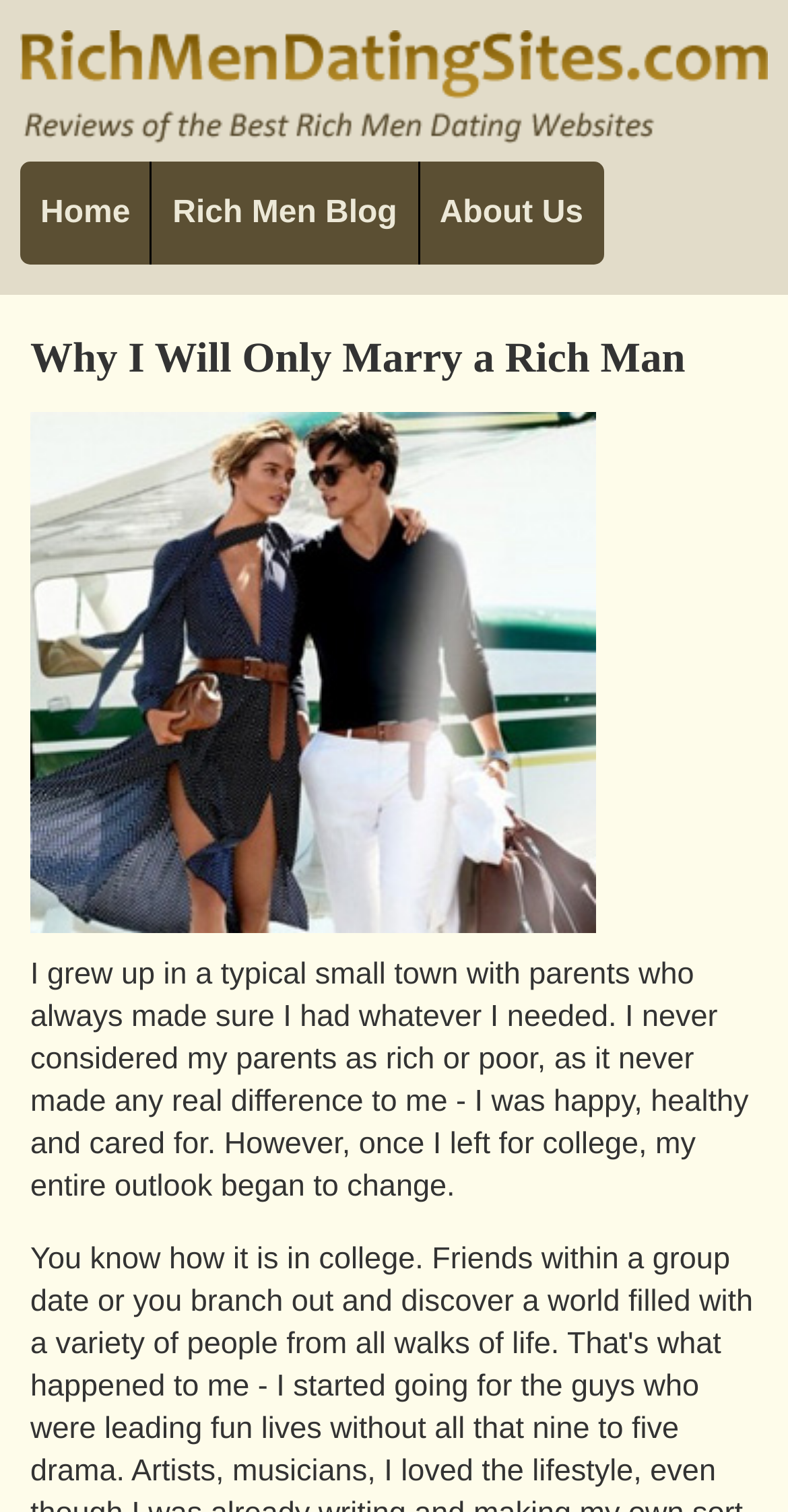From the screenshot, find the bounding box of the UI element matching this description: "Home". Supply the bounding box coordinates in the form [left, top, right, bottom], each a float between 0 and 1.

[0.026, 0.106, 0.191, 0.174]